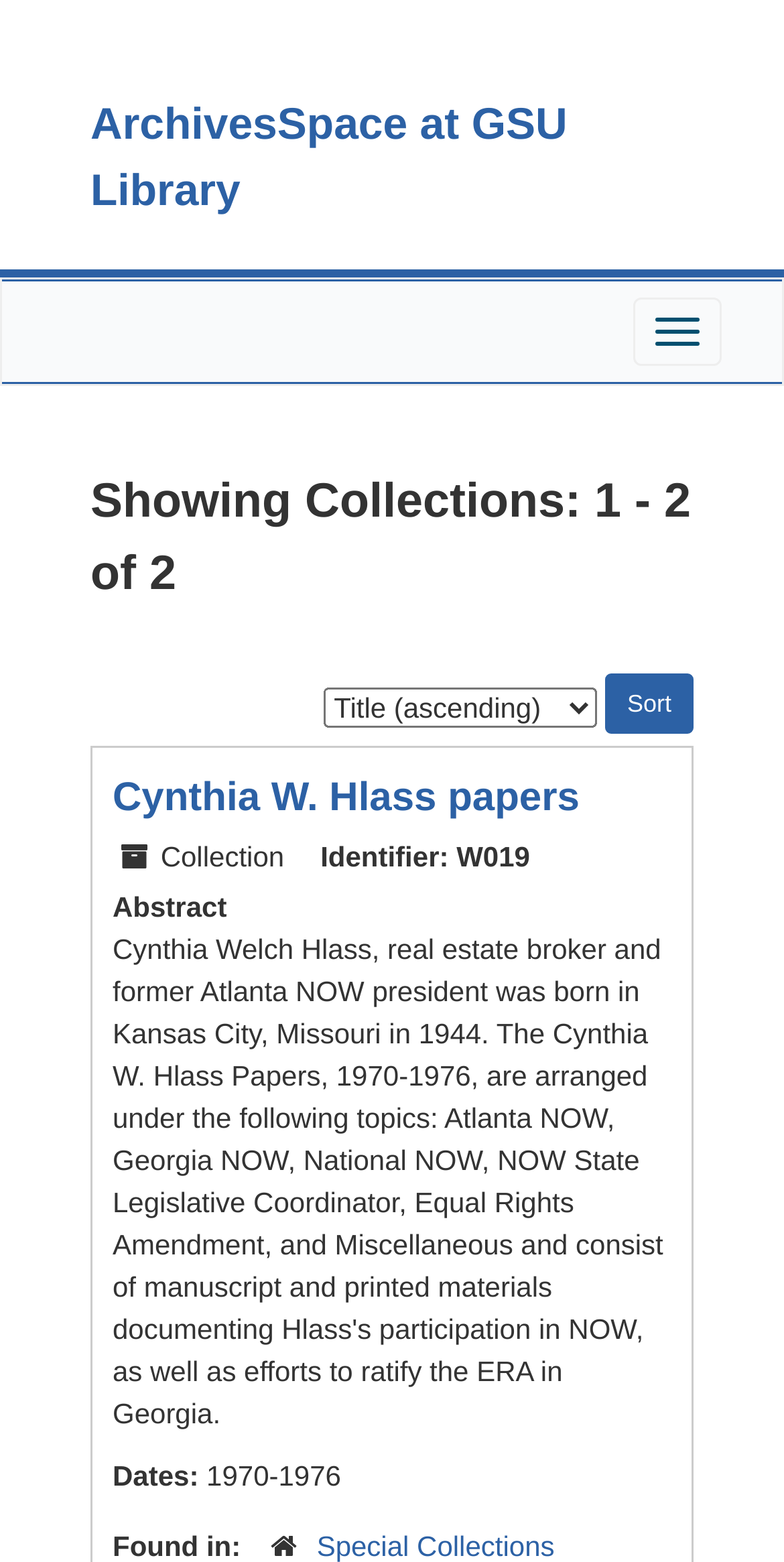Provide the bounding box coordinates for the UI element that is described by this text: "Toggle Navigation". The coordinates should be in the form of four float numbers between 0 and 1: [left, top, right, bottom].

[0.808, 0.19, 0.921, 0.234]